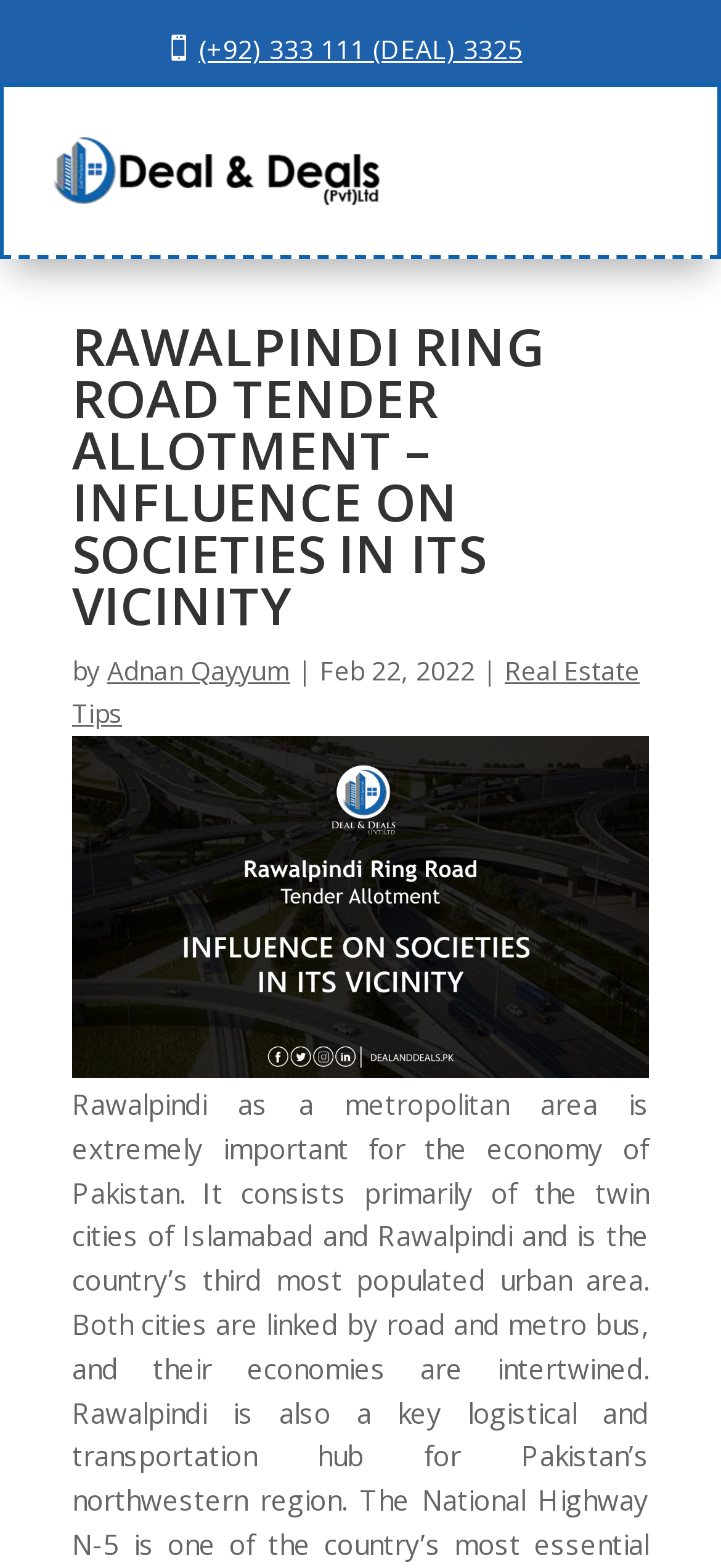What is the phone number on the webpage?
From the details in the image, answer the question comprehensively.

The phone number can be found on the top of the webpage, inside a link element, which is '+92 333 111 3325'.